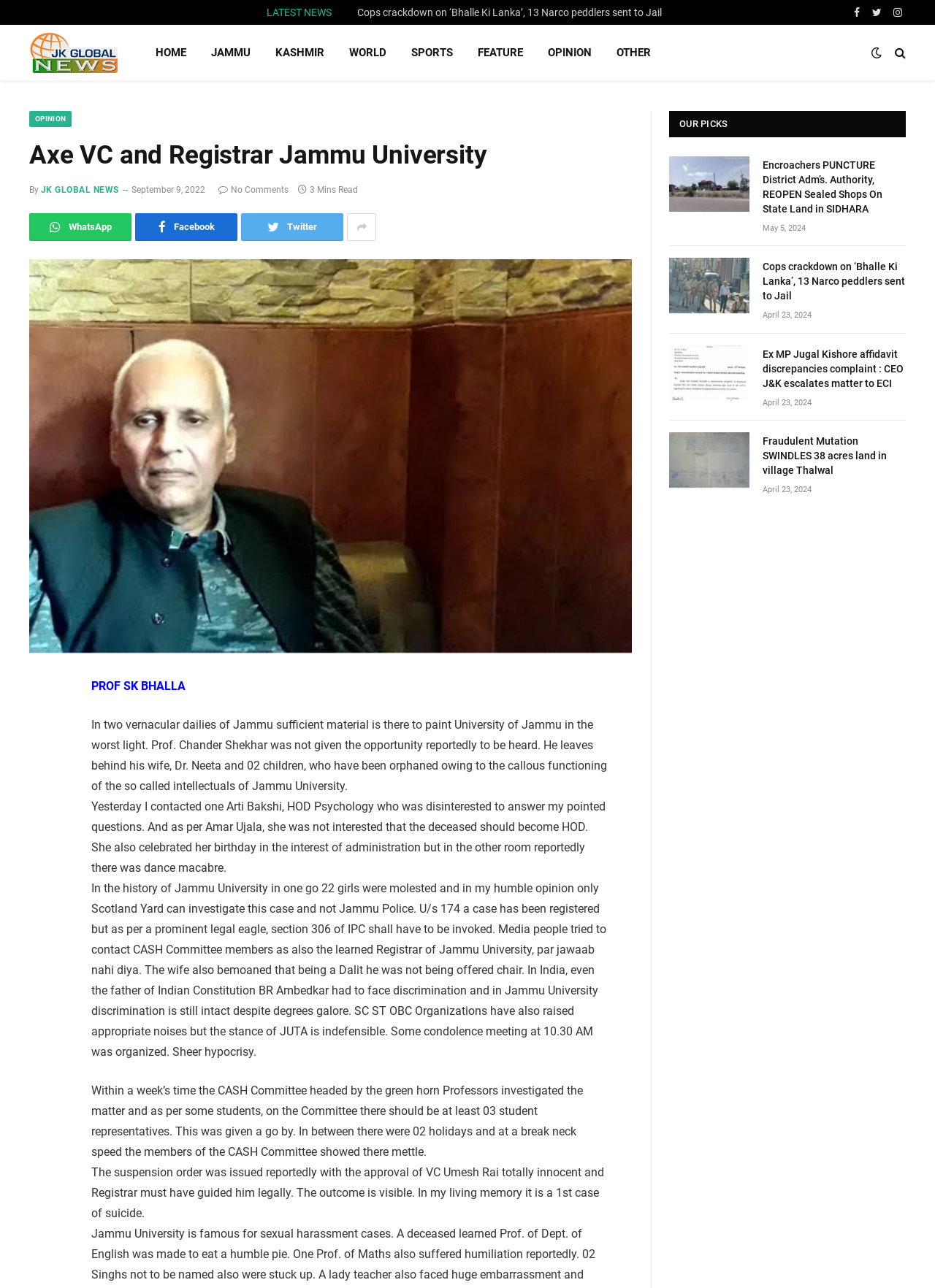How many articles are listed under 'OUR PICKS'?
Please respond to the question with a detailed and thorough explanation.

Under the heading 'OUR PICKS', there are four articles listed, each with a title, link, and date.